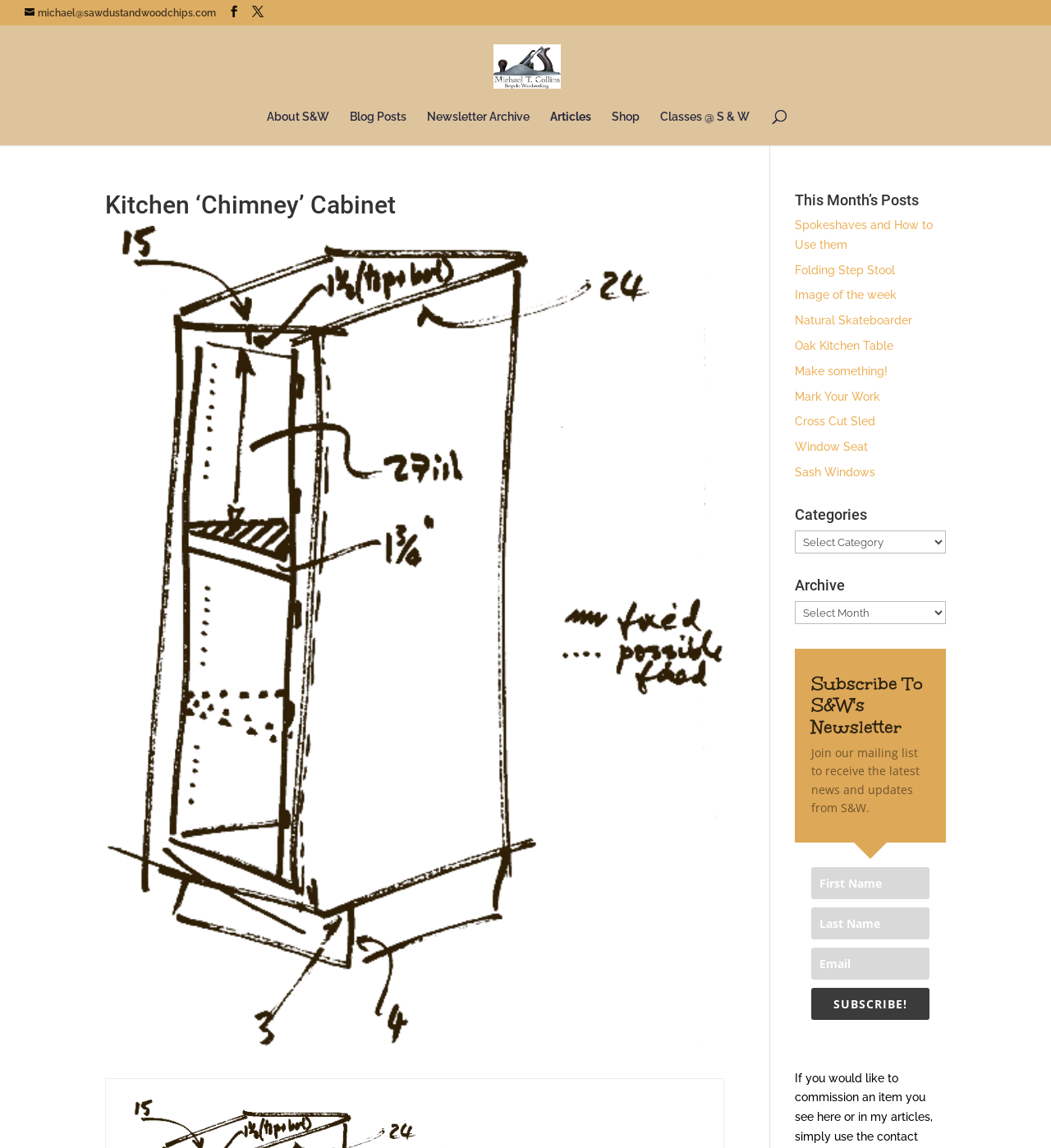Locate the bounding box coordinates of the element you need to click to accomplish the task described by this instruction: "Read the latest blog post".

[0.756, 0.19, 0.888, 0.219]